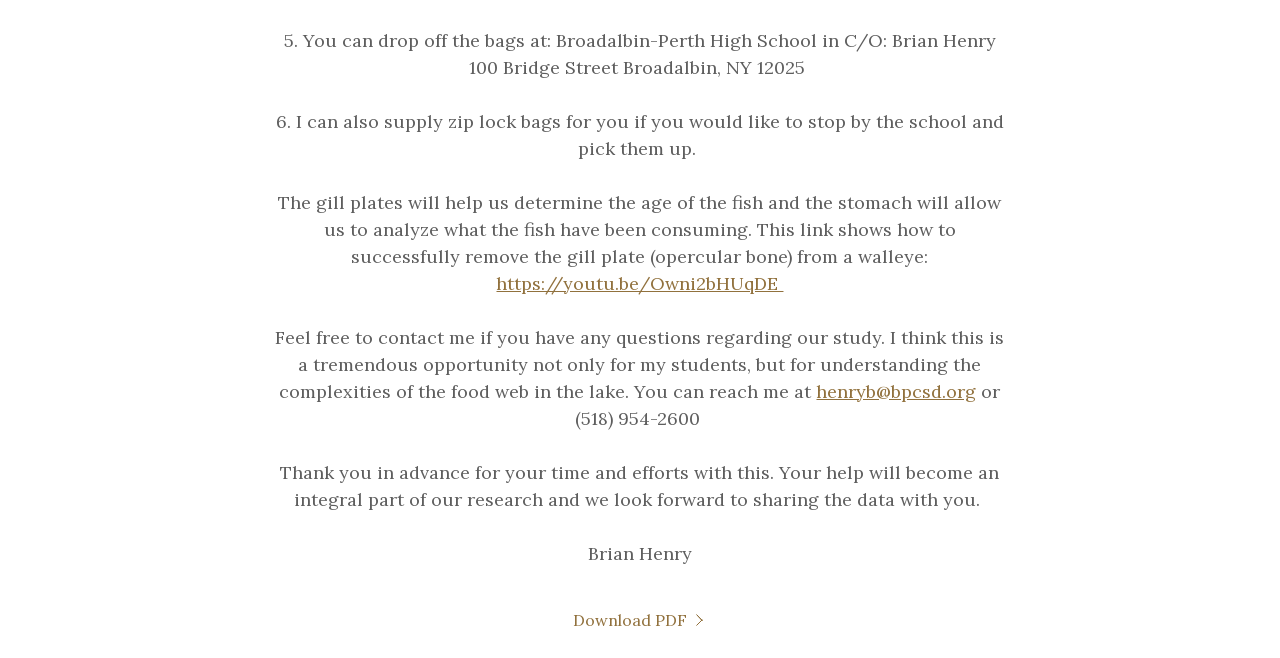With reference to the image, please provide a detailed answer to the following question: What is the purpose of removing the gill plate from a walleye?

The purpose of removing the gill plate can be inferred from the third StaticText element, which mentions 'The gill plates will help us determine the age of the fish and the stomach will allow us to analyze what the fish have been consuming'.